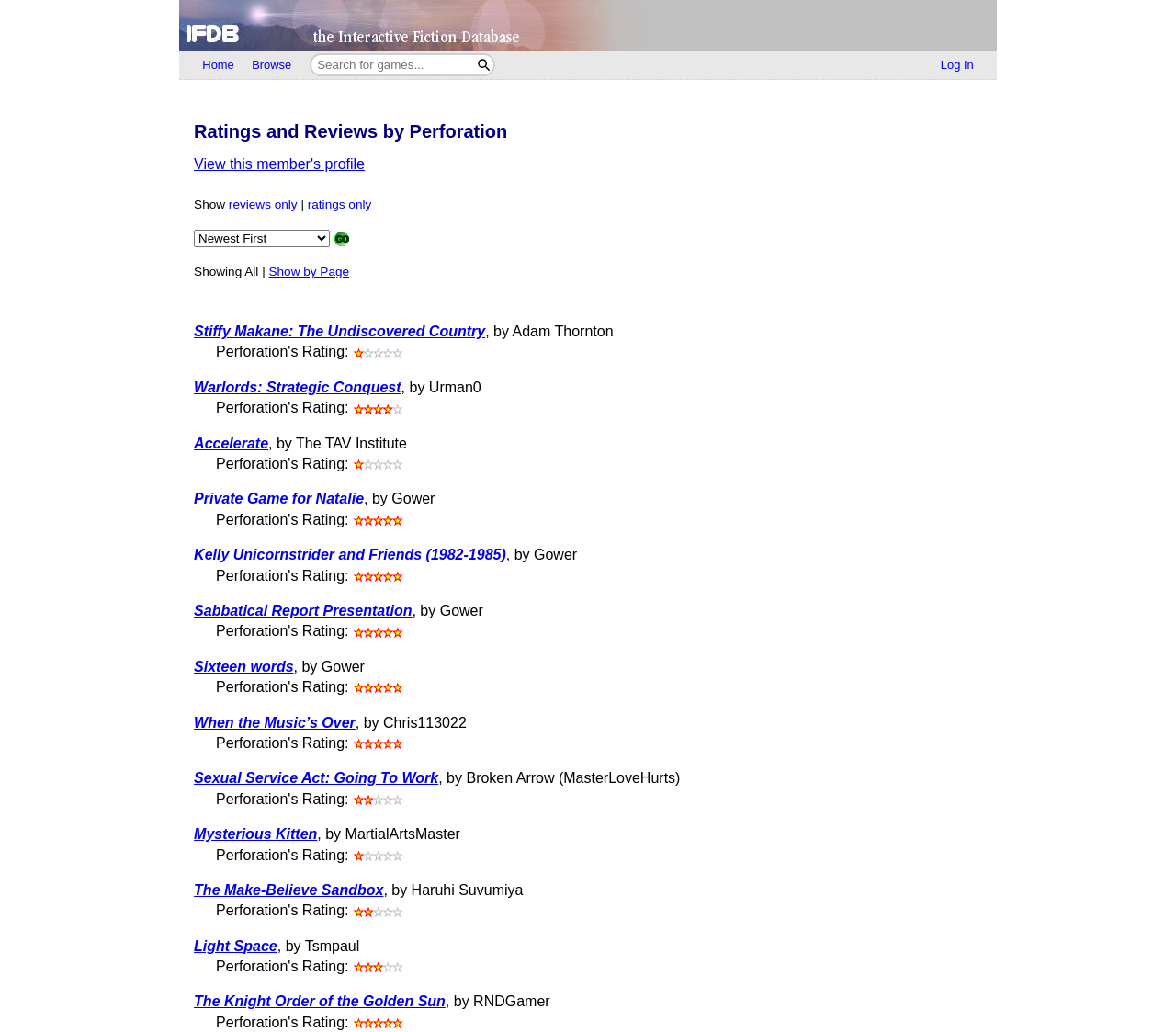Bounding box coordinates are given in the format (top-left x, top-left y, bottom-right x, bottom-right y). All values should be floating point numbers between 0 and 1. Provide the bounding box coordinate for the UI element described as: Stiffy Makane: The Undiscovered Country

[0.165, 0.314, 0.413, 0.329]